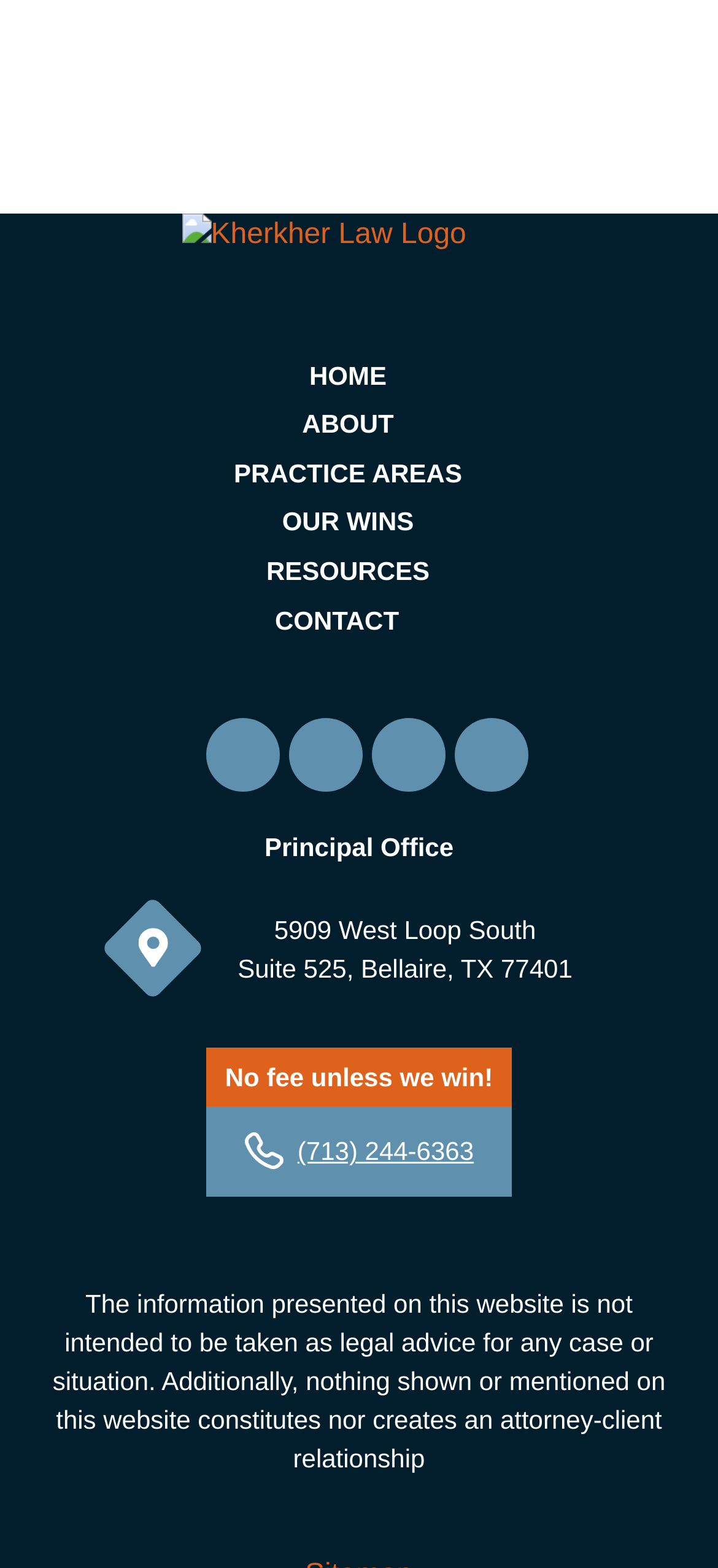Provide your answer to the question using just one word or phrase: How many navigation links are at the top of the webpage?

6